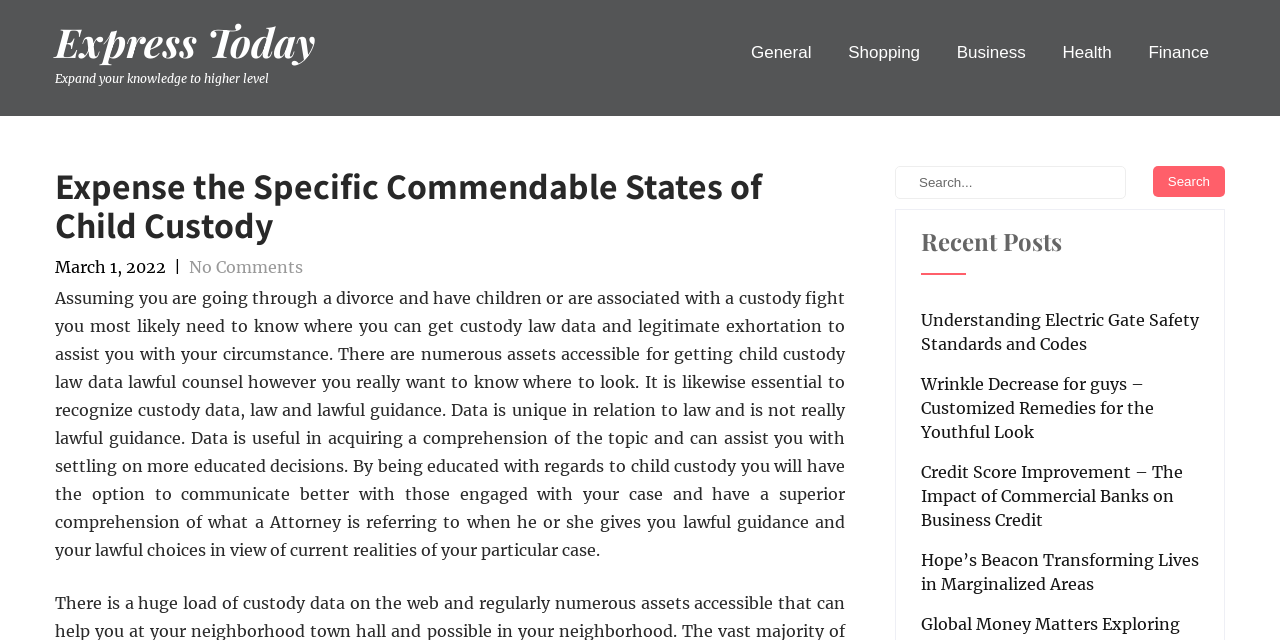Examine the image and give a thorough answer to the following question:
What is the purpose of this webpage?

Based on the content of the webpage, it appears to provide information and resources related to child custody, including laws and legal advice. The text suggests that the webpage is intended to help individuals going through a divorce or custody battle to understand their options and make informed decisions.